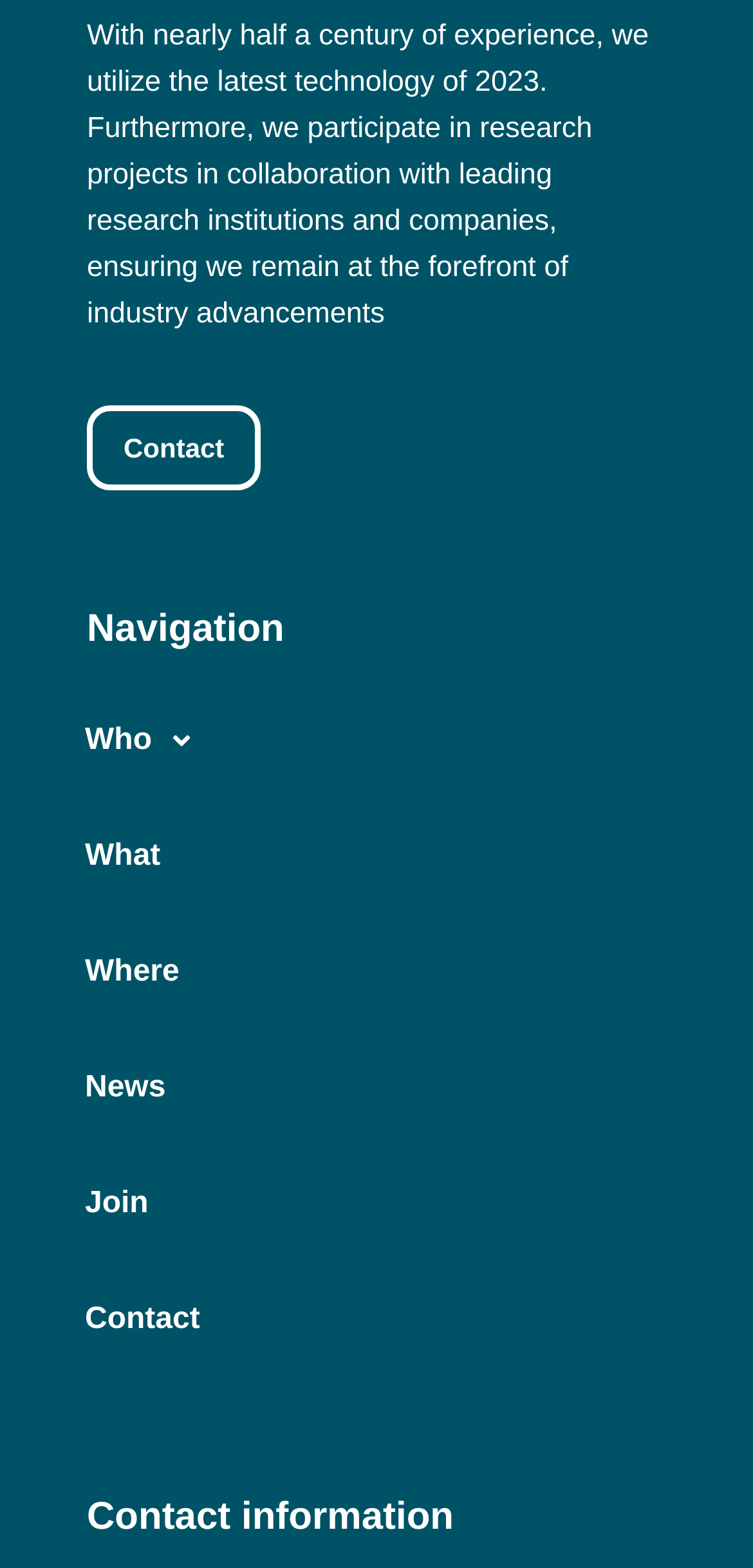Answer succinctly with a single word or phrase:
What is the title of the section below the navigation menu?

Contact information